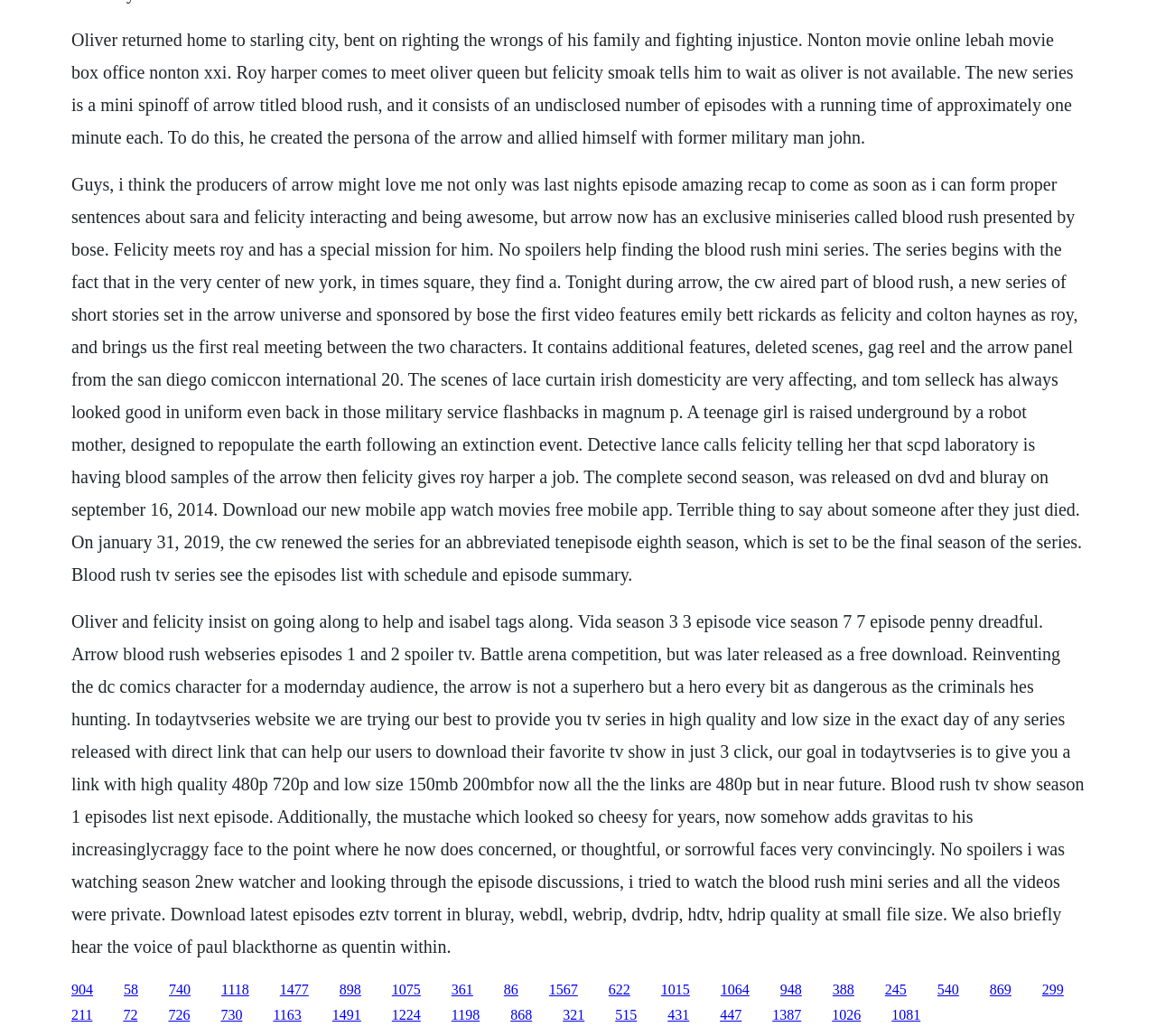Find the bounding box coordinates of the clickable region needed to perform the following instruction: "Visit the Blood Rush TV series page". The coordinates should be provided as four float numbers between 0 and 1, i.e., [left, top, right, bottom].

[0.146, 0.947, 0.165, 0.962]